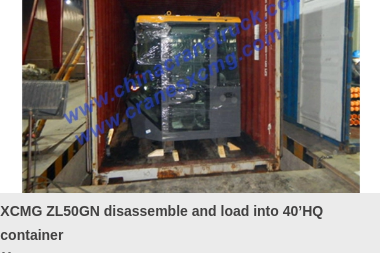What is the purpose of the wooden pallets?
Examine the webpage screenshot and provide an in-depth answer to the question.

By examining the image and its description, I can infer the purpose of the wooden pallets. The caption mentions that the loader is prominently placed on wooden pallets, which suggests that they are used to ensure stability during transit, preventing any damage or movement of the loader during transportation.